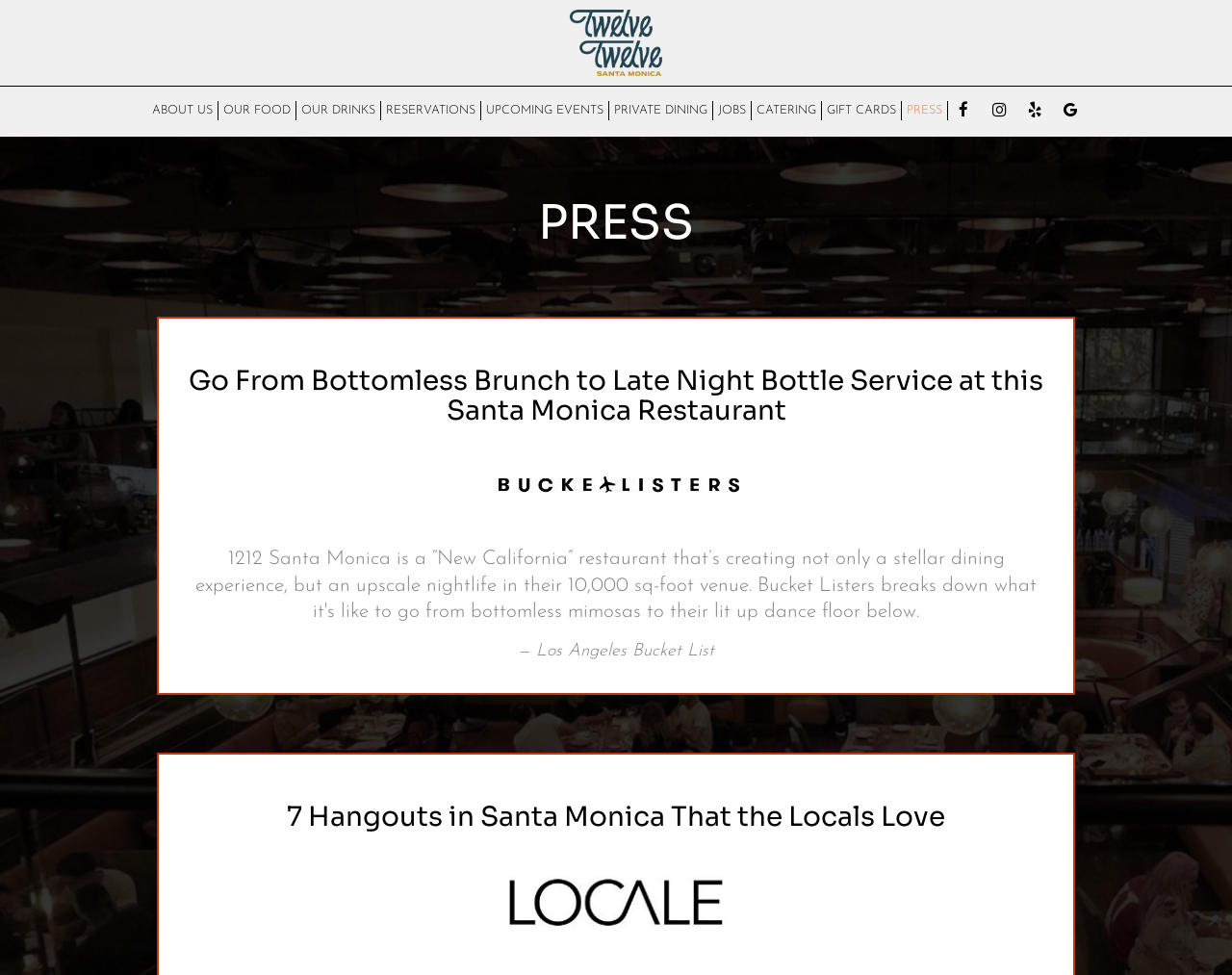Based on the element description alt="1212 Santa Monica logo top", identify the bounding box coordinates for the UI element. The coordinates should be in the format (top-left x, top-left y, bottom-right x, bottom-right y) and within the 0 to 1 range.

[0.462, 0.0, 0.538, 0.088]